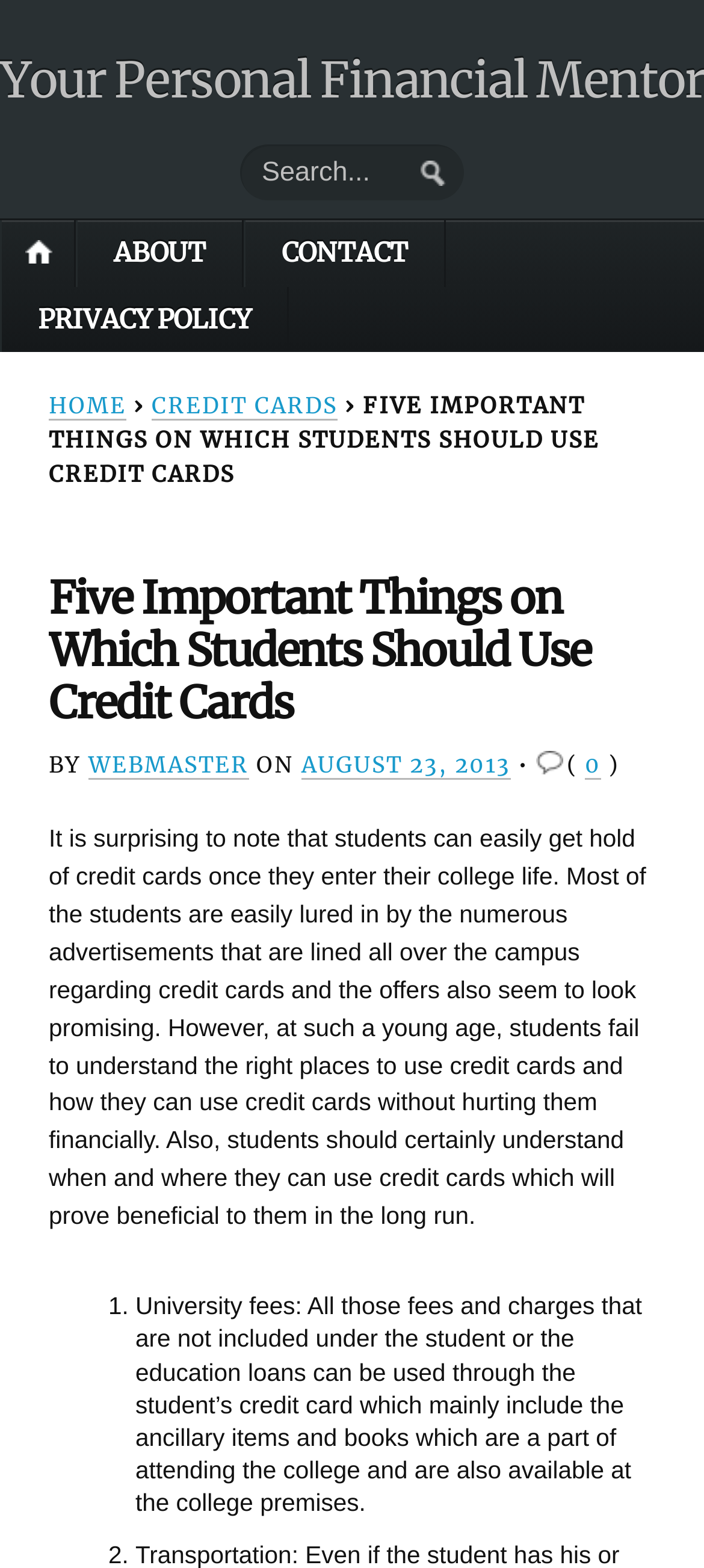Determine the bounding box coordinates of the clickable element necessary to fulfill the instruction: "read about credit cards". Provide the coordinates as four float numbers within the 0 to 1 range, i.e., [left, top, right, bottom].

[0.215, 0.25, 0.479, 0.268]